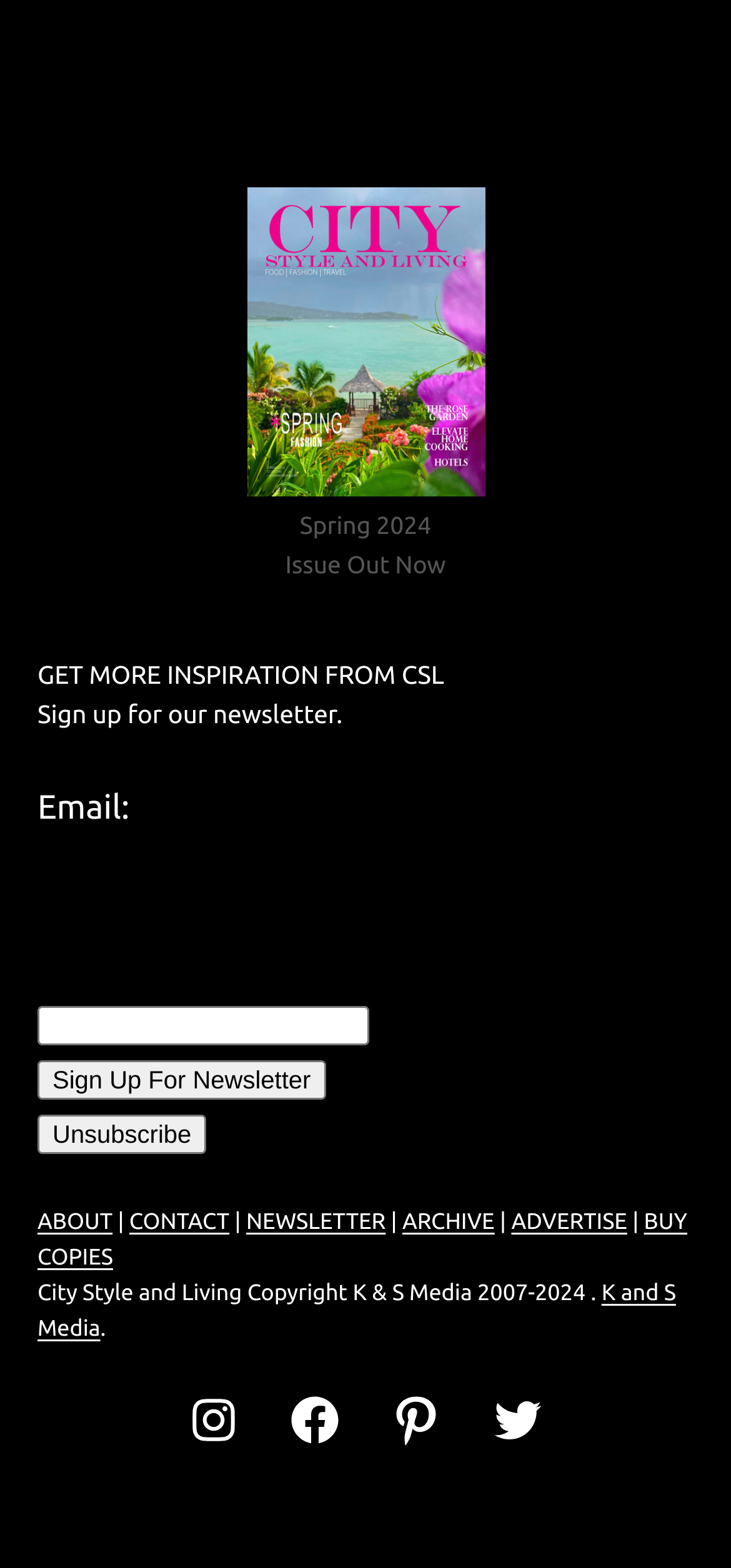Please identify the bounding box coordinates of the clickable area that will fulfill the following instruction: "Read the latest issue". The coordinates should be in the format of four float numbers between 0 and 1, i.e., [left, top, right, bottom].

[0.337, 0.287, 0.663, 0.311]